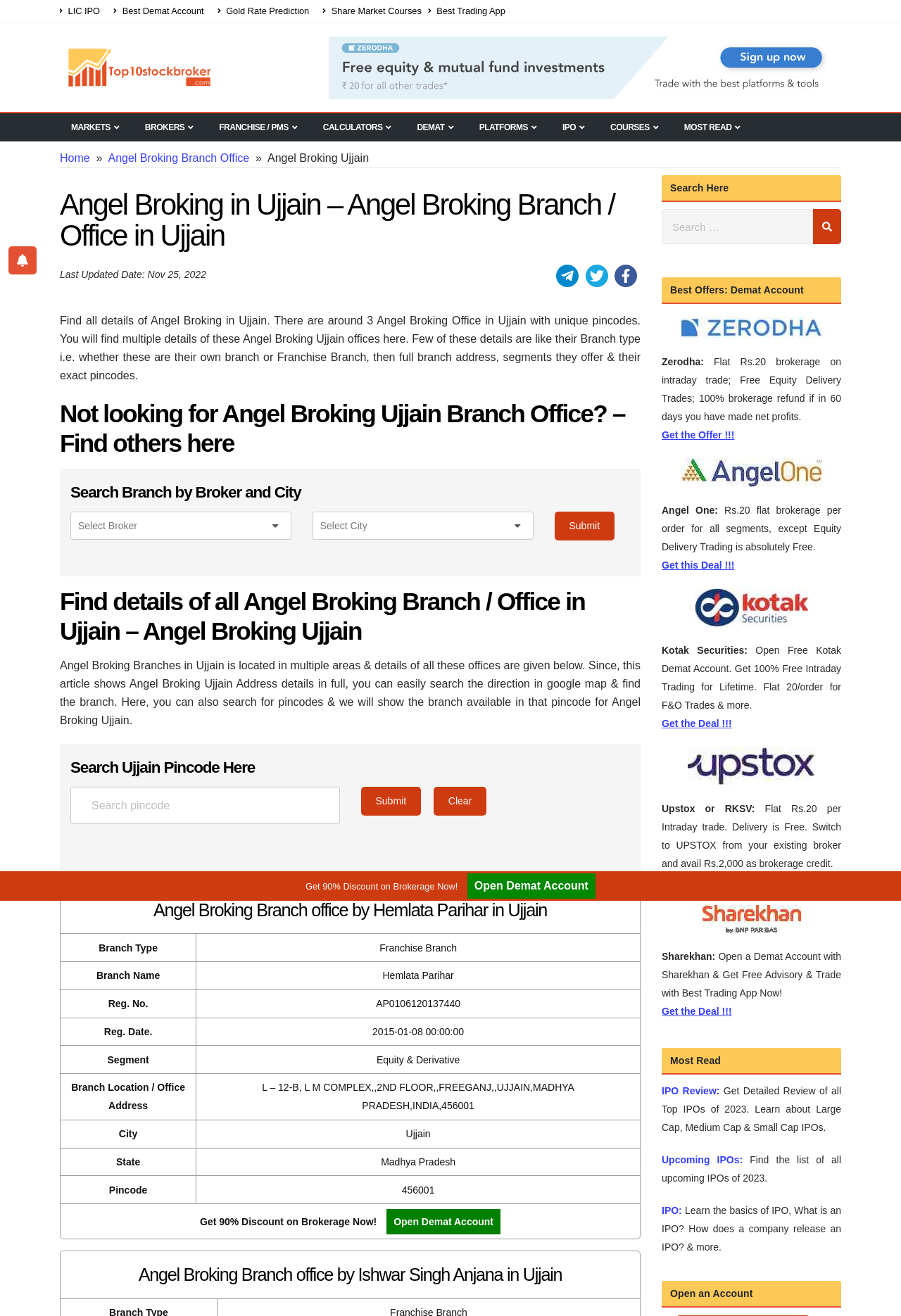Using the element description provided, determine the bounding box coordinates in the format (top-left x, top-left y, bottom-right x, bottom-right y). Ensure that all values are floating point numbers between 0 and 1. Element description: Platforms

[0.519, 0.088, 0.608, 0.106]